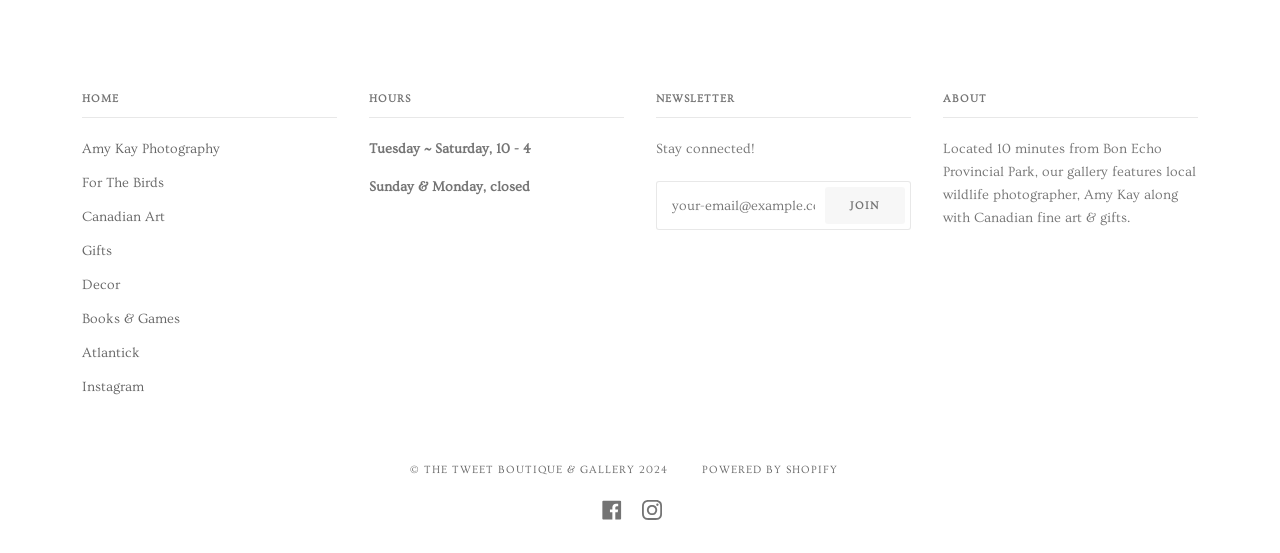Determine the bounding box coordinates of the clickable region to execute the instruction: "Click on the 'JOIN' button to subscribe to the newsletter". The coordinates should be four float numbers between 0 and 1, denoted as [left, top, right, bottom].

[0.644, 0.34, 0.707, 0.407]